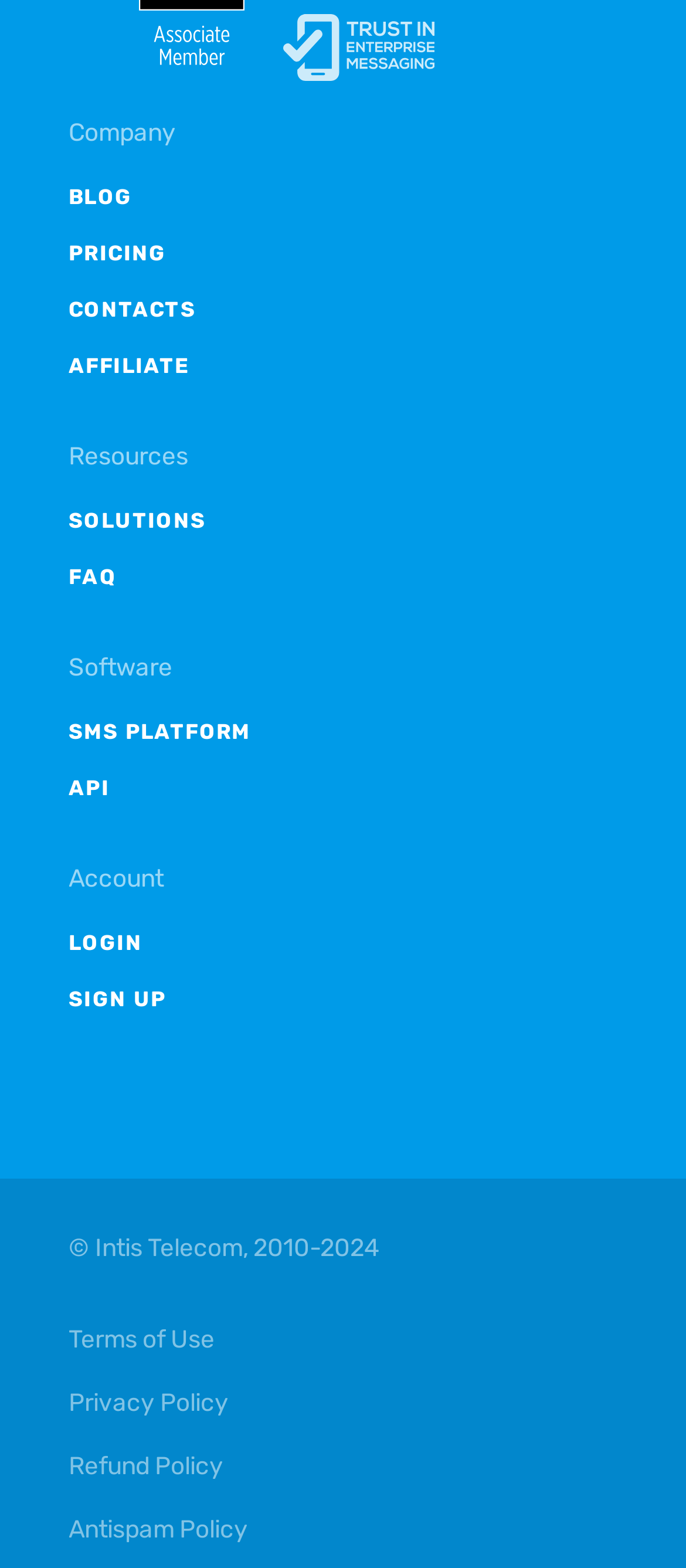What is the alternative to 'LOGIN'?
Refer to the image and answer the question using a single word or phrase.

SIGN UP